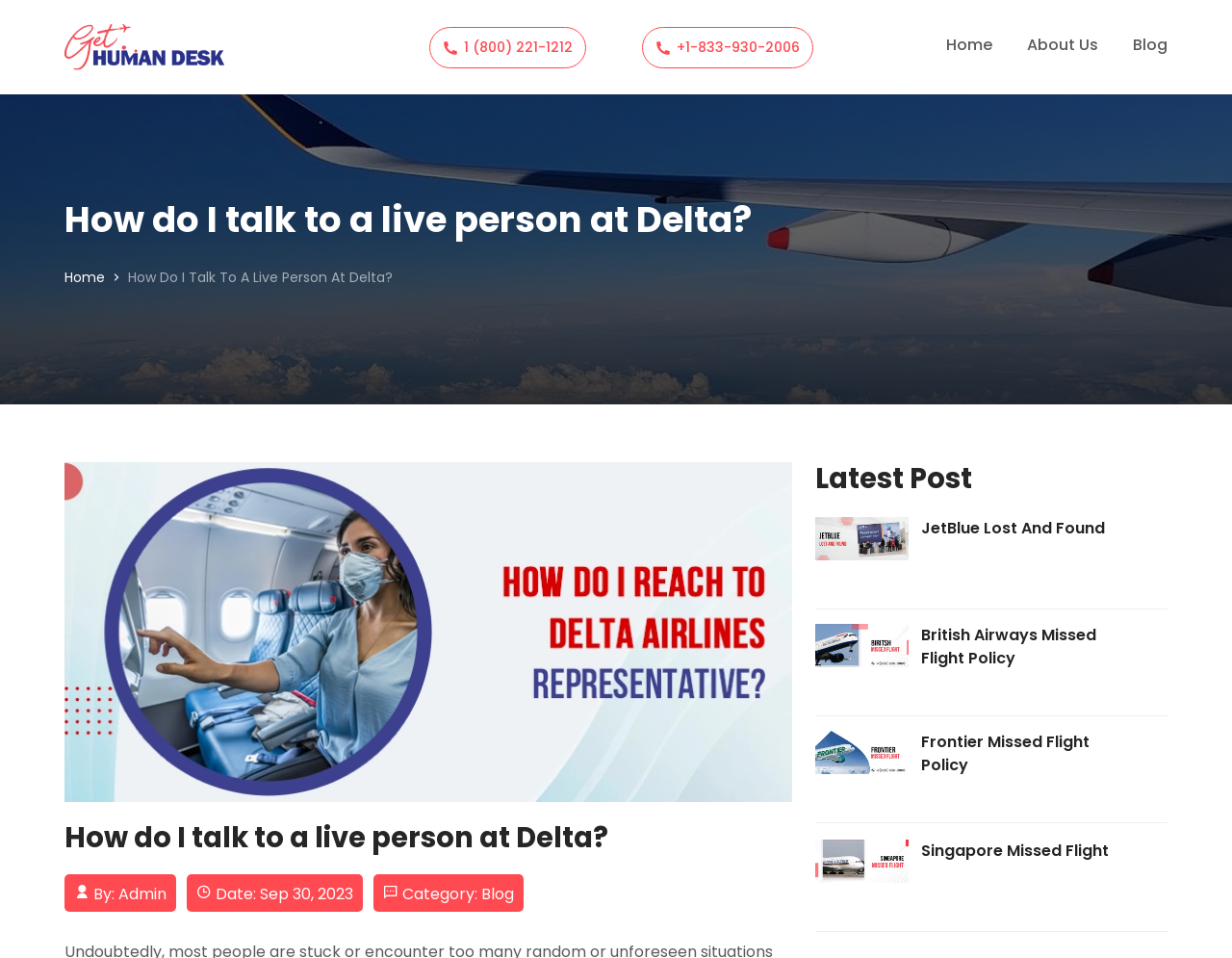Identify the bounding box coordinates for the element you need to click to achieve the following task: "View the JetBlue Lost And Found article". Provide the bounding box coordinates as four float numbers between 0 and 1, in the form [left, top, right, bottom].

[0.662, 0.55, 0.738, 0.573]